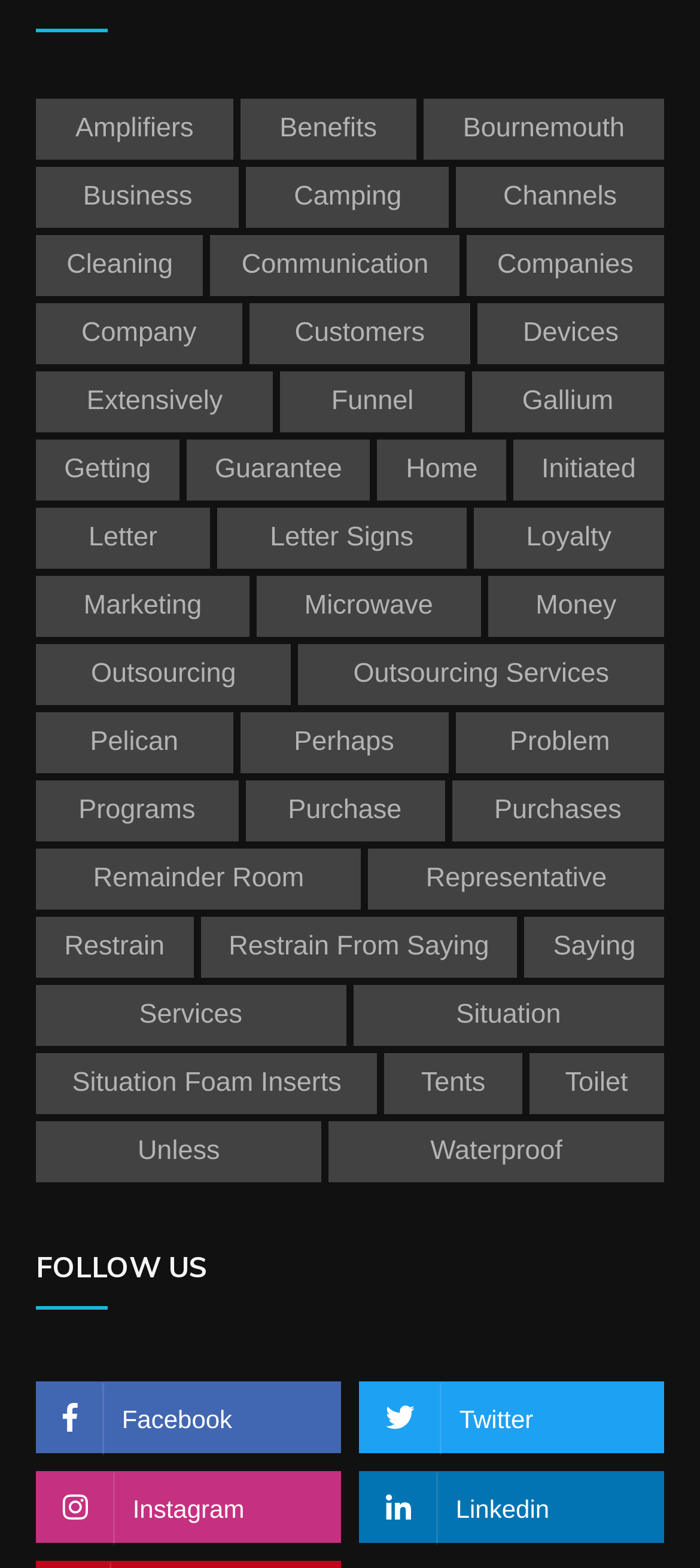Locate the bounding box coordinates of the element that should be clicked to fulfill the instruction: "Click on Amplifiers".

[0.051, 0.063, 0.333, 0.102]